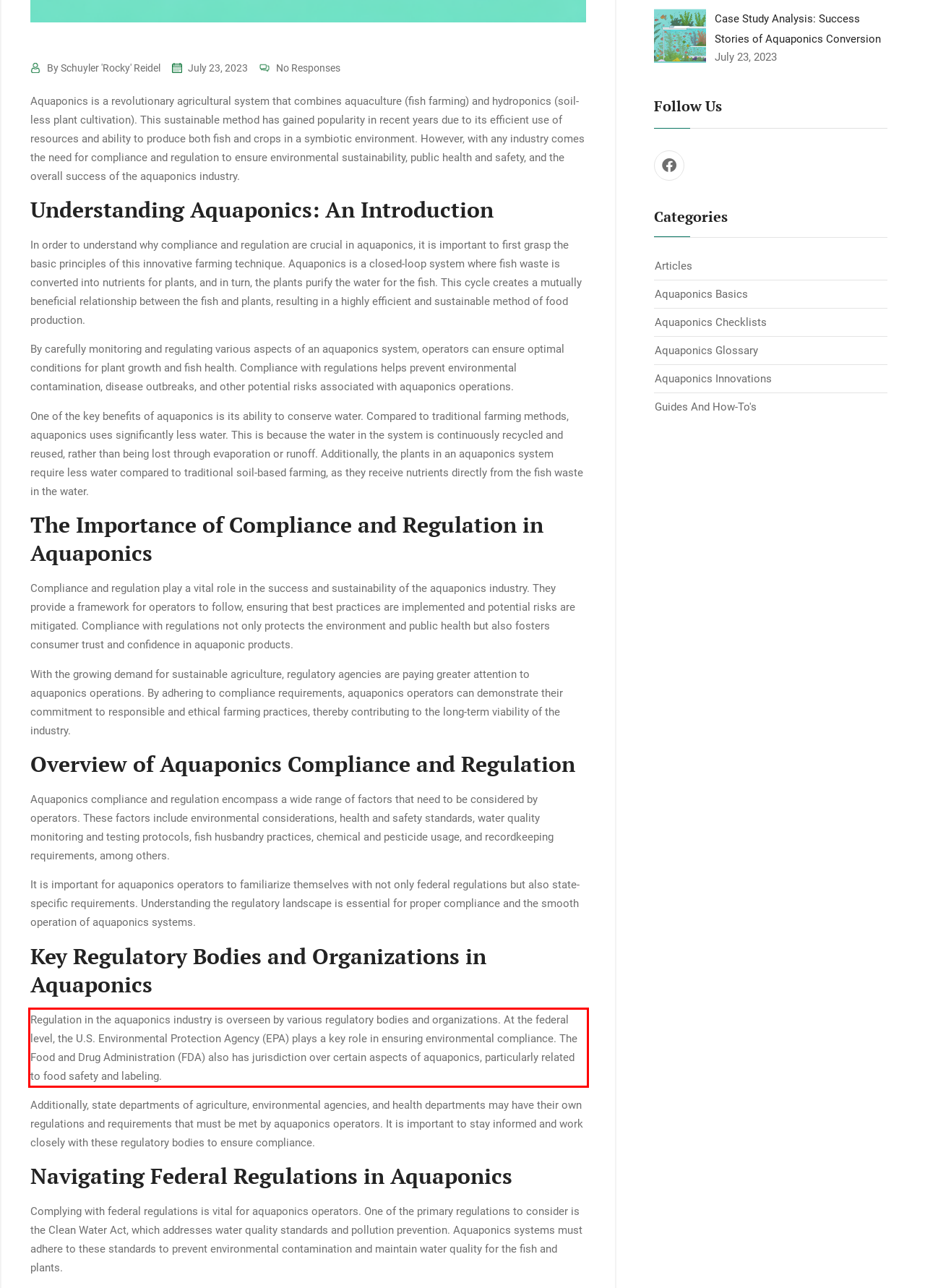Using the provided screenshot, read and generate the text content within the red-bordered area.

Regulation in the aquaponics industry is overseen by various regulatory bodies and organizations. At the federal level, the U.S. Environmental Protection Agency (EPA) plays a key role in ensuring environmental compliance. The Food and Drug Administration (FDA) also has jurisdiction over certain aspects of aquaponics, particularly related to food safety and labeling.